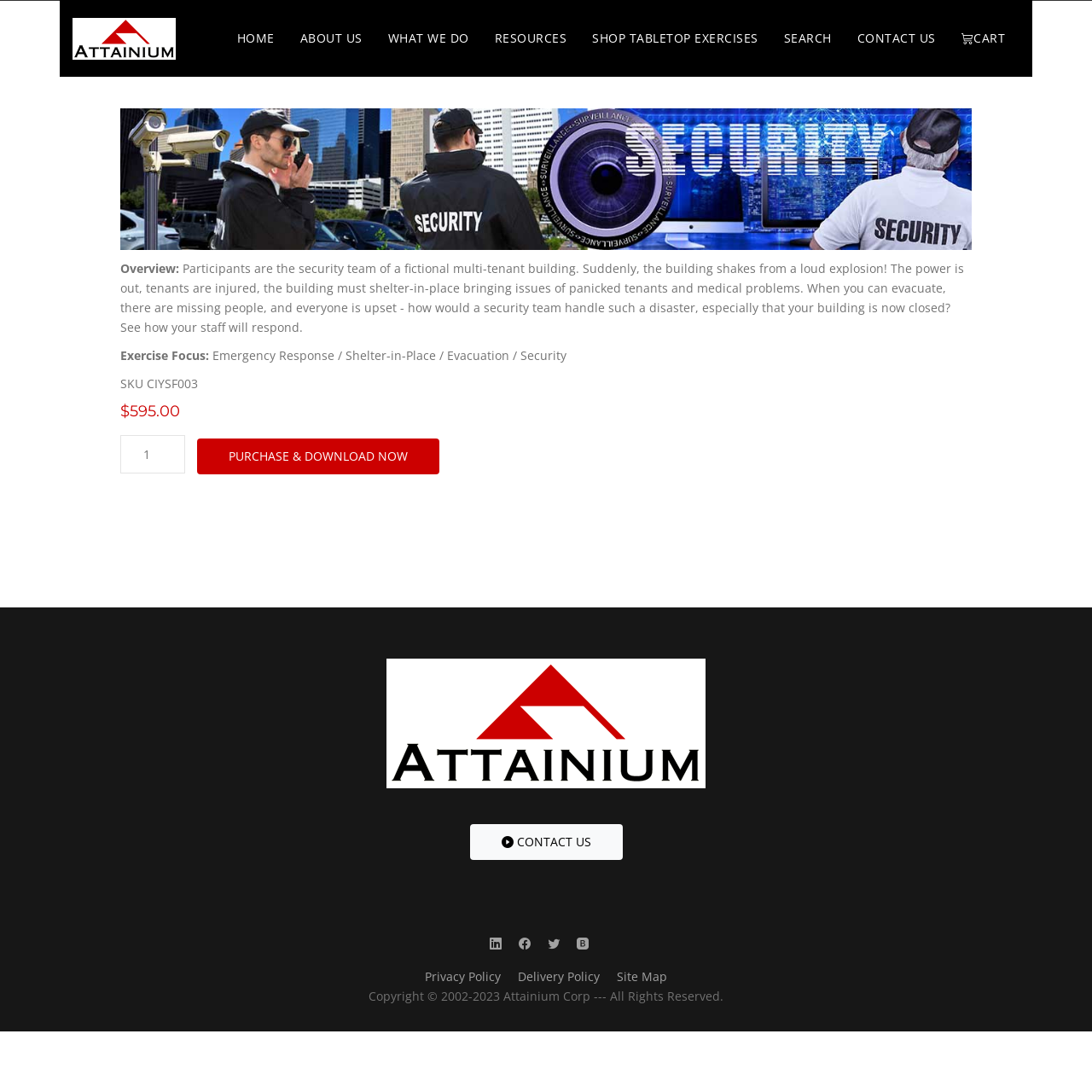Provide a thorough description of the webpage's content and layout.

The webpage is about a tabletop exercise scenario for security firms, specifically focused on emergency response, crisis management, and staff awareness in the event of a gas main explosion. 

At the top left, there is the Attainium logo, an image linked to the company's homepage. Next to it, there is a navigation menu with links to various pages, including HOME, ABOUT US, WHAT WE DO, RESOURCES, SHOP TABLETOP EXERCISES, SEARCH, CONTACT US, and a shopping cart icon.

Below the navigation menu, there is a main section that takes up most of the page. It features an image related to the gas main explosion scenario, followed by a brief overview of the exercise. The overview explains that participants will play the role of a security team responding to a gas main explosion in a multi-tenant building, and will have to handle various challenges such as panicked tenants, medical problems, and evacuation.

Below the overview, there are several sections of text that provide more details about the exercise. These include the exercise focus, which lists emergency response, shelter-in-place, evacuation, and security as key areas of concentration. There is also a section displaying the SKU and price of the exercise, which is $595.00. A spin button and a "Purchase & Download Now" button are located next to the price.

On the right side of the page, there is a smaller image, and below it, a link to CONTACT US. At the bottom of the page, there is a section with links to social media platforms, as well as links to the Privacy Policy, Delivery Policy, and Site Map. Finally, there is a copyright notice at the very bottom of the page.